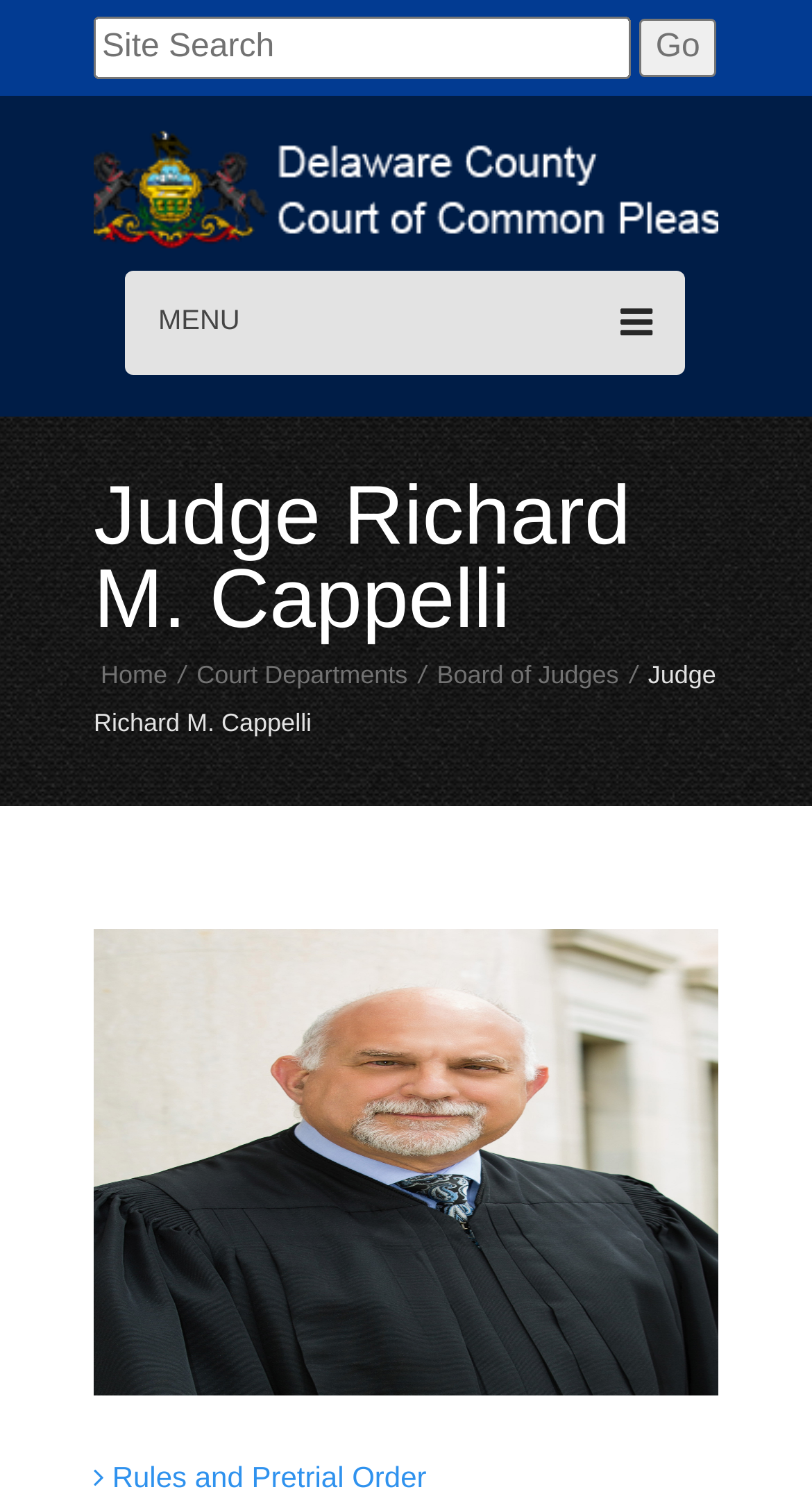Generate a thorough caption that explains the contents of the webpage.

The webpage is about Judge Richard M. Cappelli of the Delaware County Court of Common Pleas. At the top, there is a search bar with a "Go" button to the right, and a "MENU" button with an icon to the left. Below the search bar, there is a horizontal navigation menu with links to "Home", "Court Departments", and "Board of Judges", separated by forward slashes.

The main content of the page is headed by a large title "Judge Richard M. Cappelli" in the middle of the page. Below the title, there is a smaller text "Judge Richard M. Cappelli" again, followed by a large image that takes up most of the width of the page.

At the very bottom of the page, there is a link to "Rules and Pretrial Order" with an icon. There are a total of 5 links on the page, including the navigation menu and the link at the bottom. There are also 2 buttons, the "Go" button and the "MENU" button.